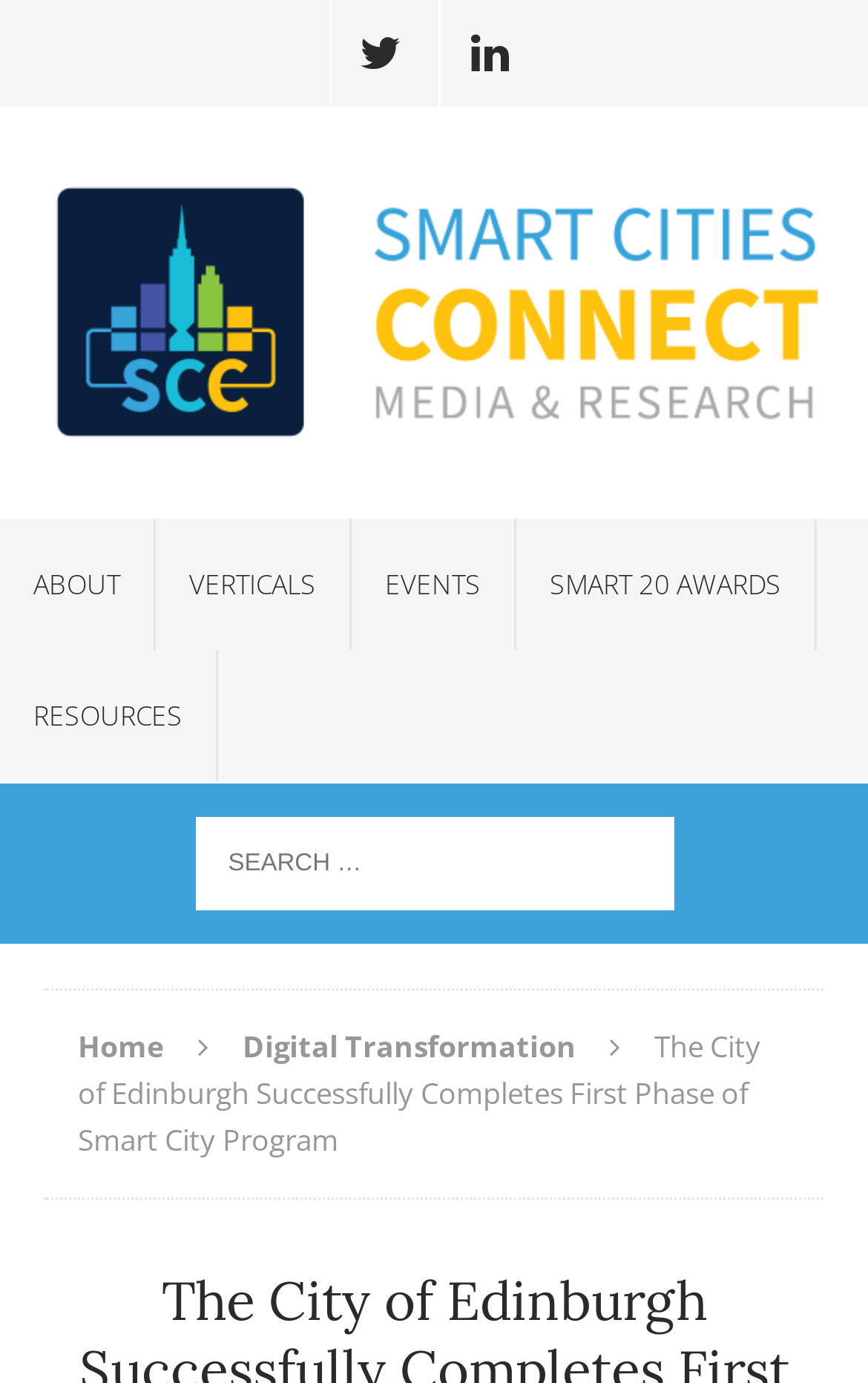Identify the bounding box coordinates of the element to click to follow this instruction: 'Read about Digital Transformation'. Ensure the coordinates are four float values between 0 and 1, provided as [left, top, right, bottom].

[0.279, 0.743, 0.664, 0.772]